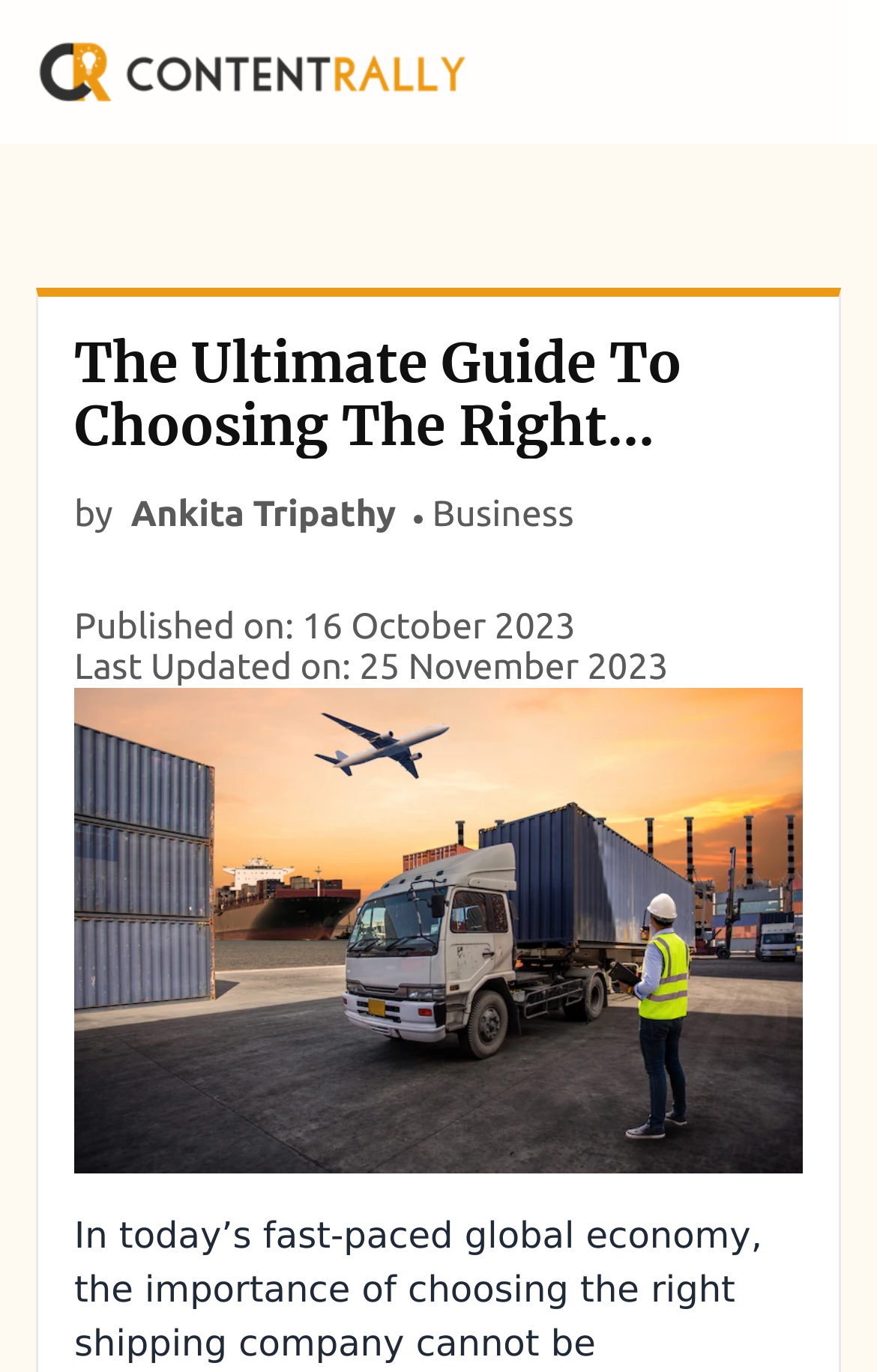Answer the following inquiry with a single word or phrase:
What is the category of the article?

Business